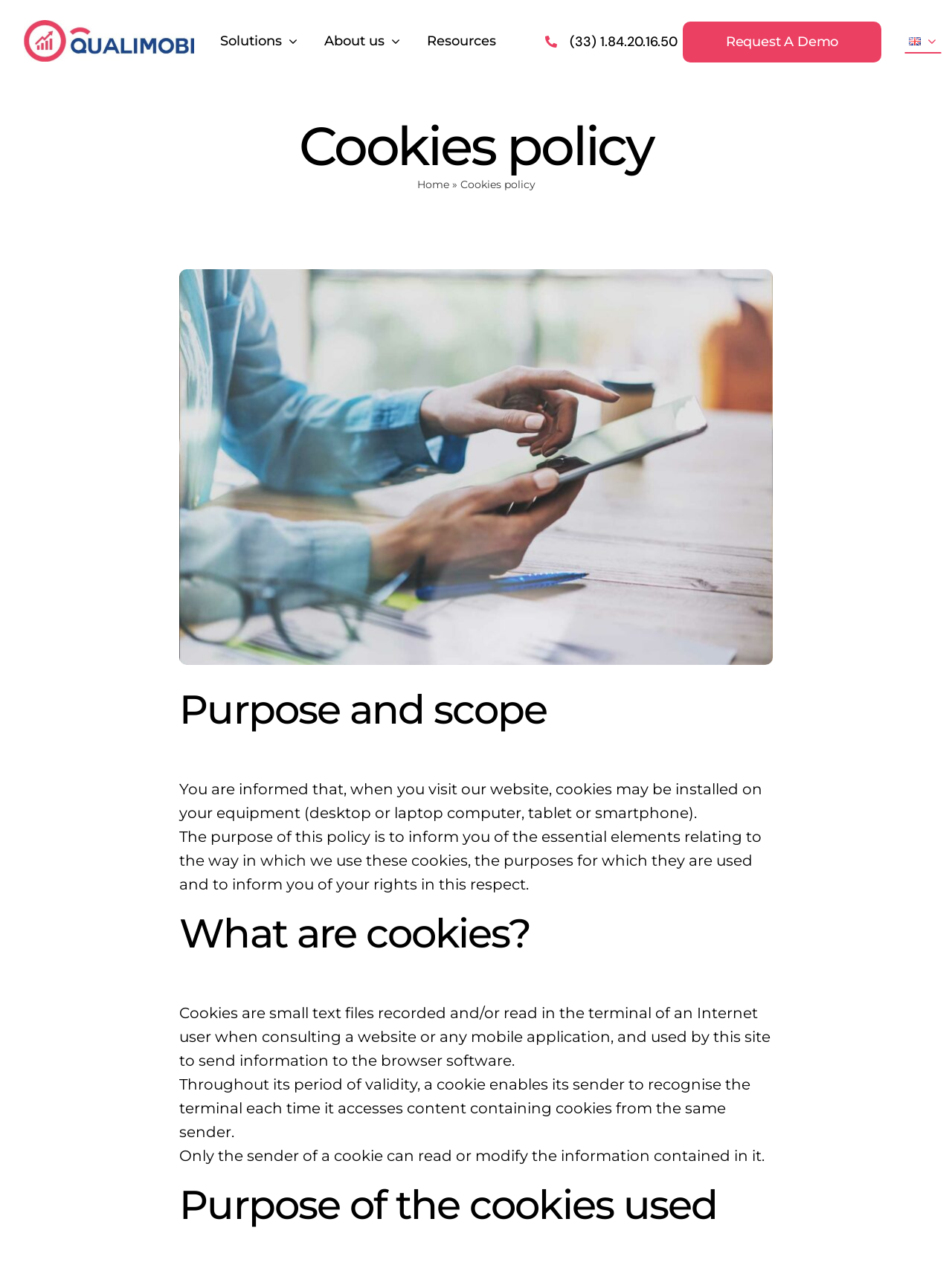From the screenshot, find the bounding box of the UI element matching this description: "Solutions". Supply the bounding box coordinates in the form [left, top, right, bottom], each a float between 0 and 1.

[0.227, 0.02, 0.318, 0.045]